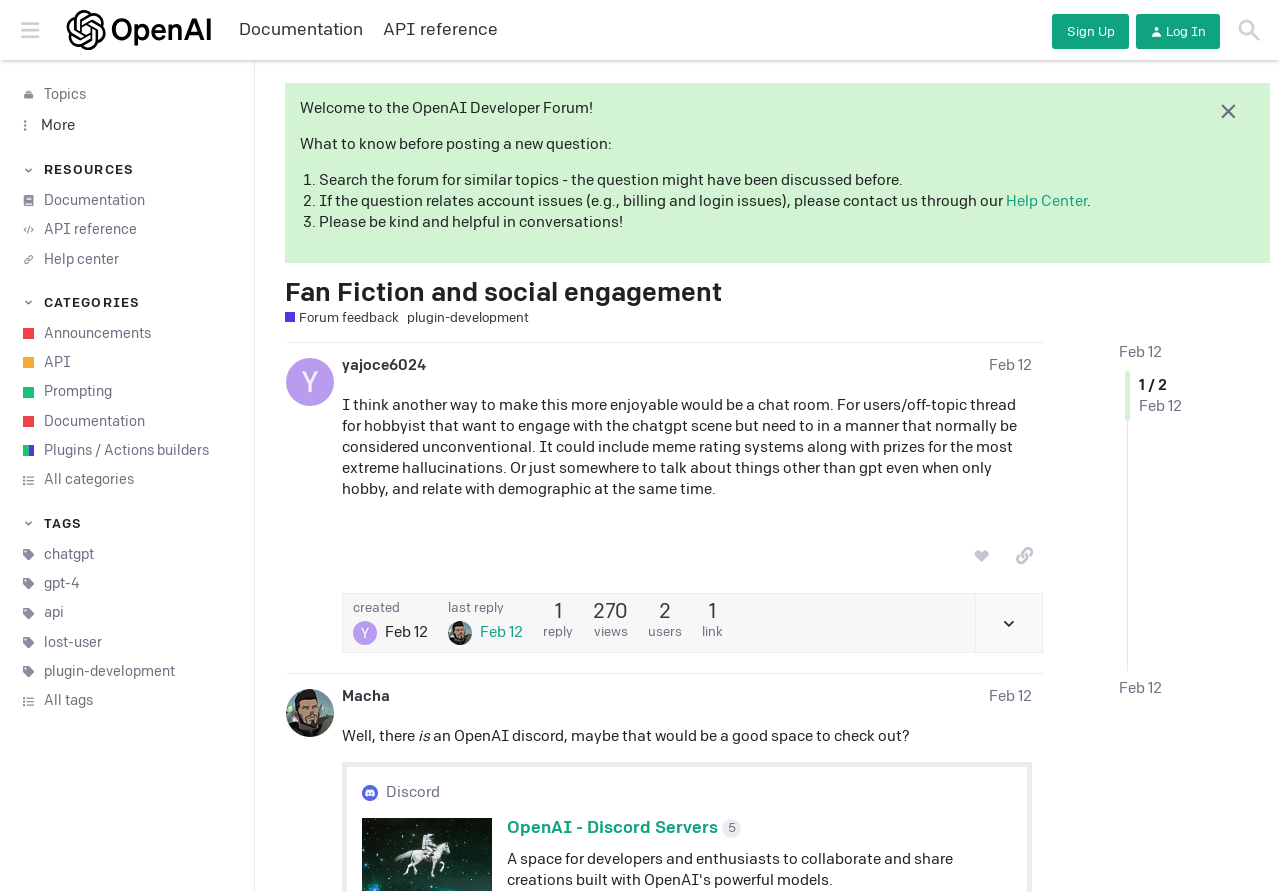Please provide a comprehensive response to the question below by analyzing the image: 
What is the topic of the first post?

I looked at the heading of the first post, which says 'Fan Fiction and social engagement', and determined that it is the topic of the post.